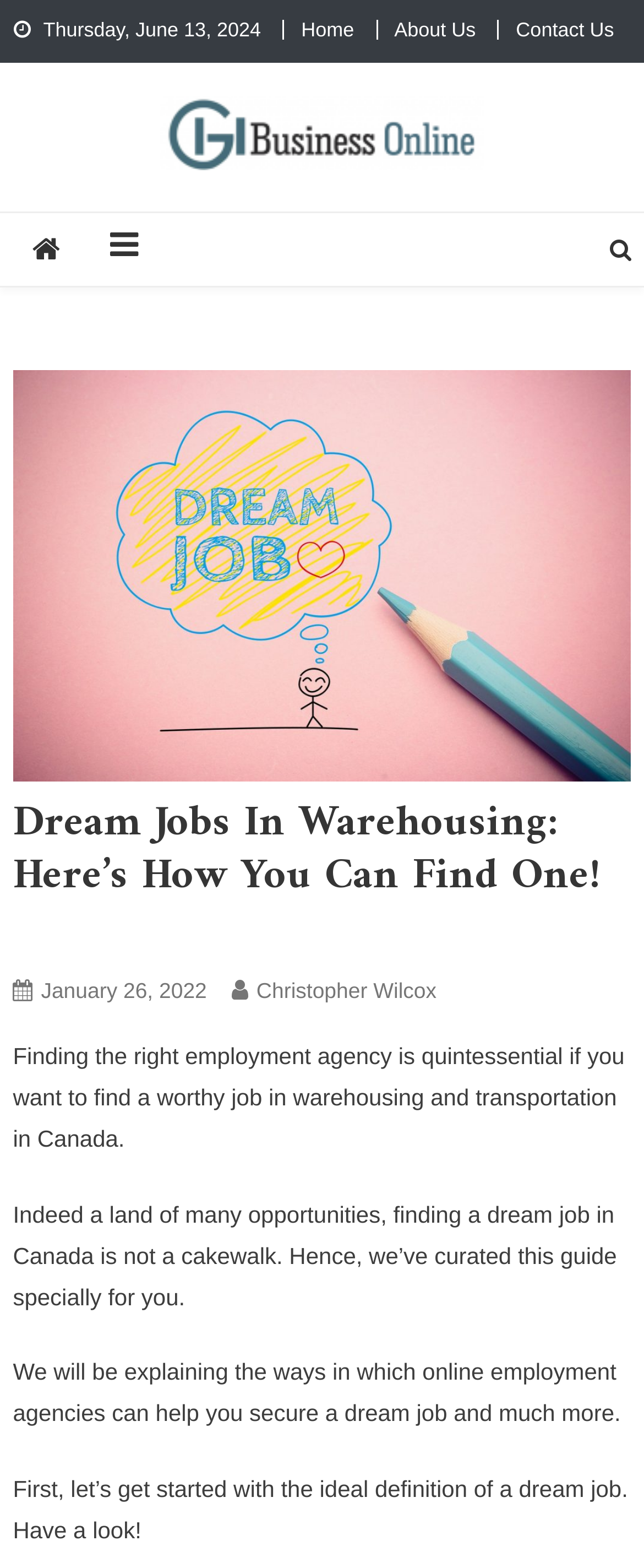Refer to the image and provide an in-depth answer to the question:
What is the topic of the business blog?

I found the topic of the business blog by reading the main heading element which mentions 'Dream Jobs In Warehousing'.